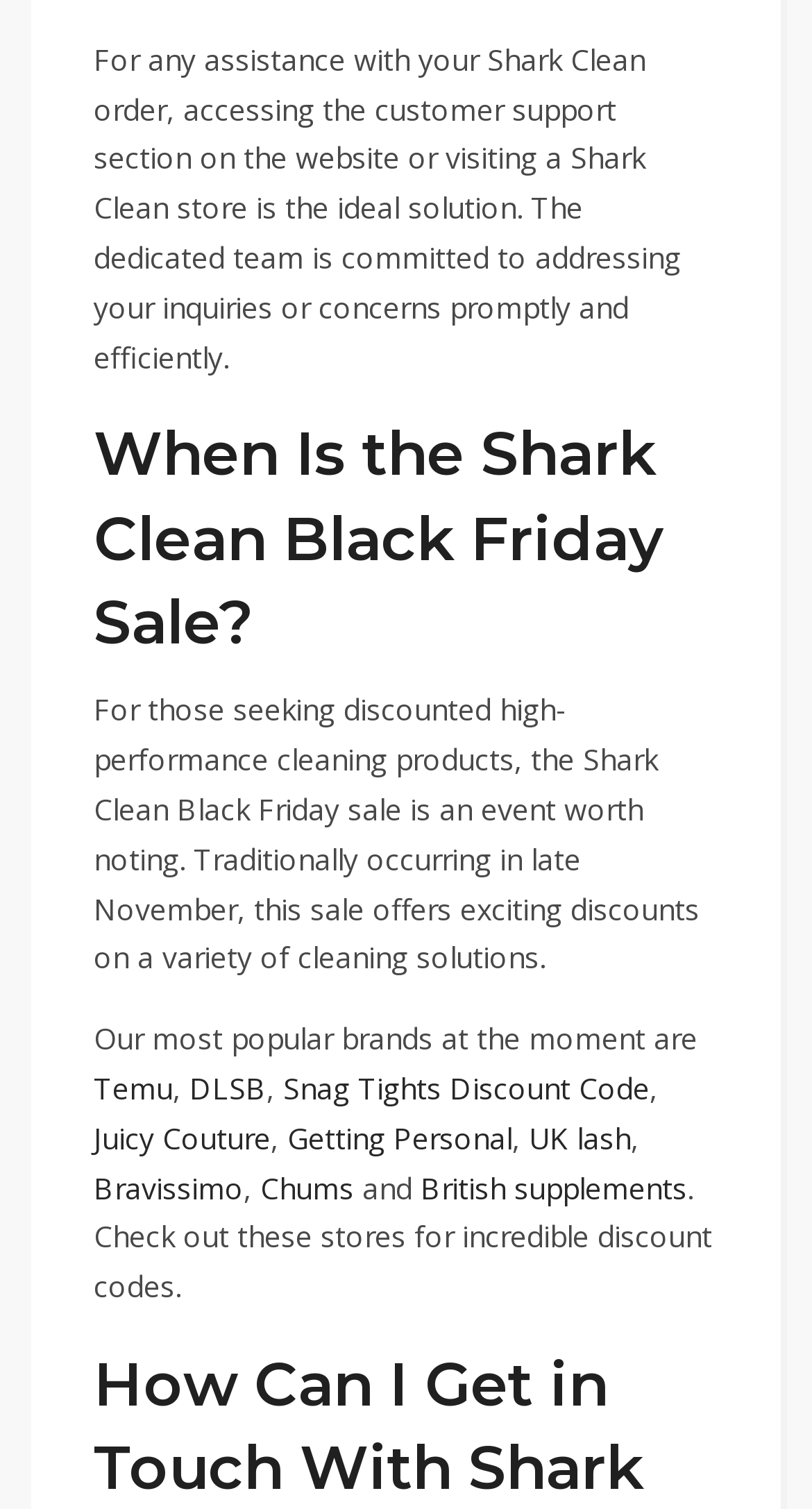Please specify the bounding box coordinates of the clickable section necessary to execute the following command: "Visit Snag Tights Discount Code".

[0.349, 0.708, 0.8, 0.734]